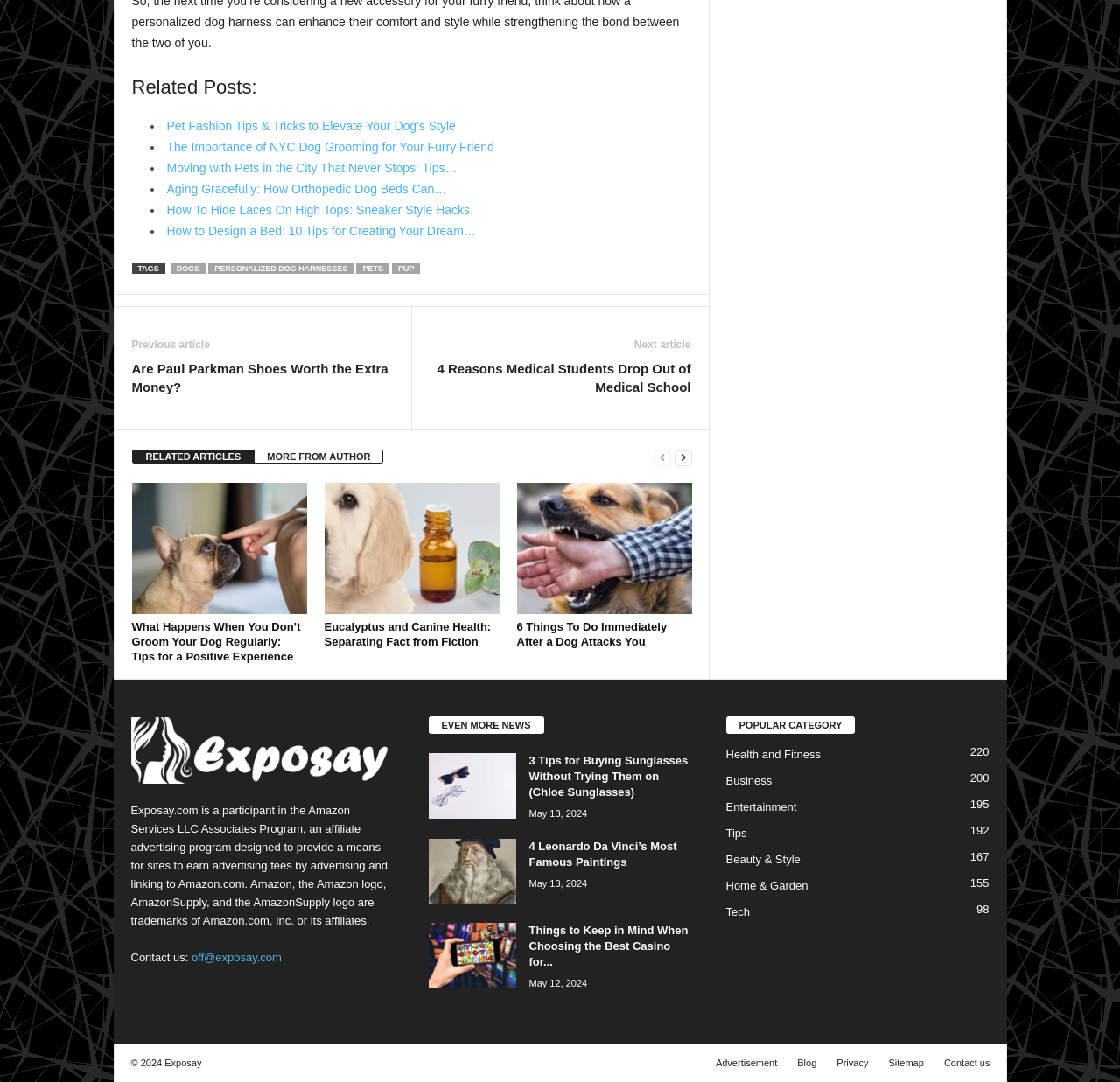How many related articles are listed on the webpage?
Give a detailed response to the question by analyzing the screenshot.

By examining the webpage, I found 5 related articles listed under the 'RELATED ARTICLES' section, each with a heading and a link.